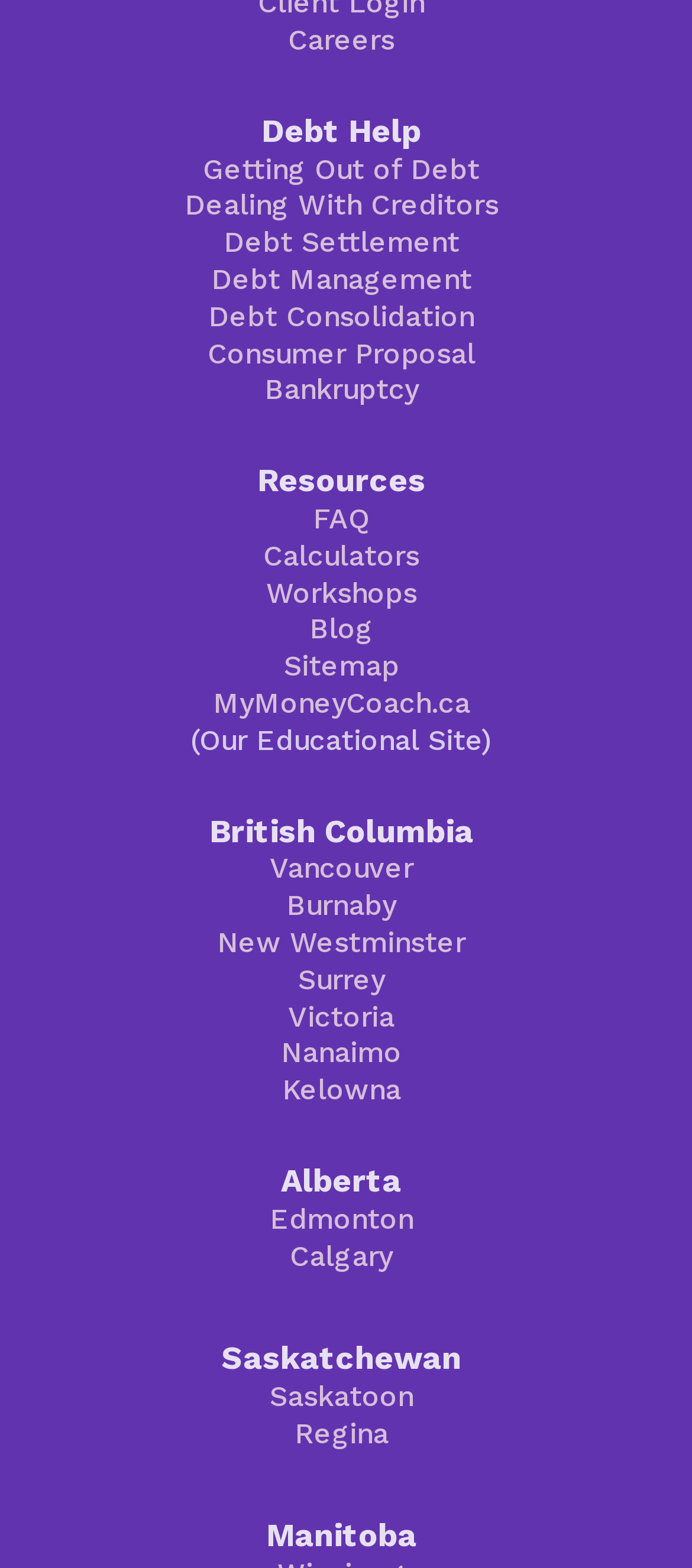Using the details from the image, please elaborate on the following question: What is the main topic of this webpage?

The main topic of this webpage is 'Debt Help' because the StaticText element 'Debt Help' is prominently displayed at the top of the webpage, and the links and resources provided on the webpage are all related to debt help and management.